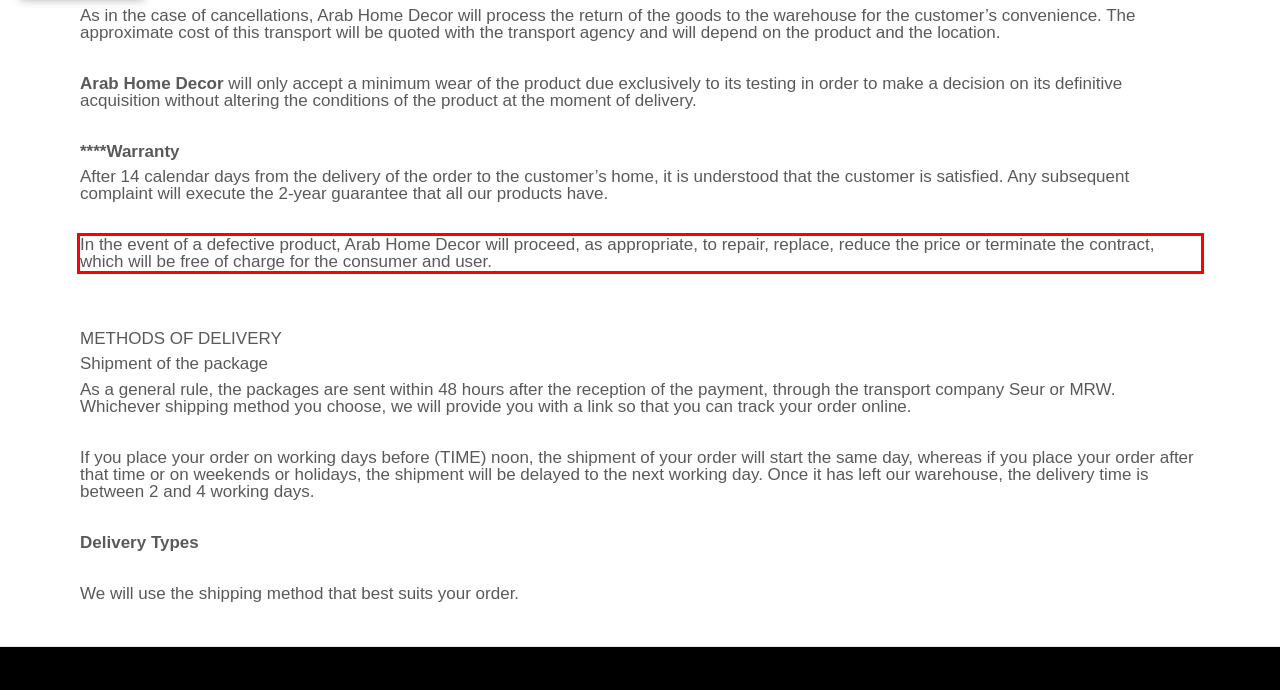Analyze the screenshot of a webpage where a red rectangle is bounding a UI element. Extract and generate the text content within this red bounding box.

In the event of a defective product, Arab Home Decor will proceed, as appropriate, to repair, replace, reduce the price or terminate the contract, which will be free of charge for the consumer and user.